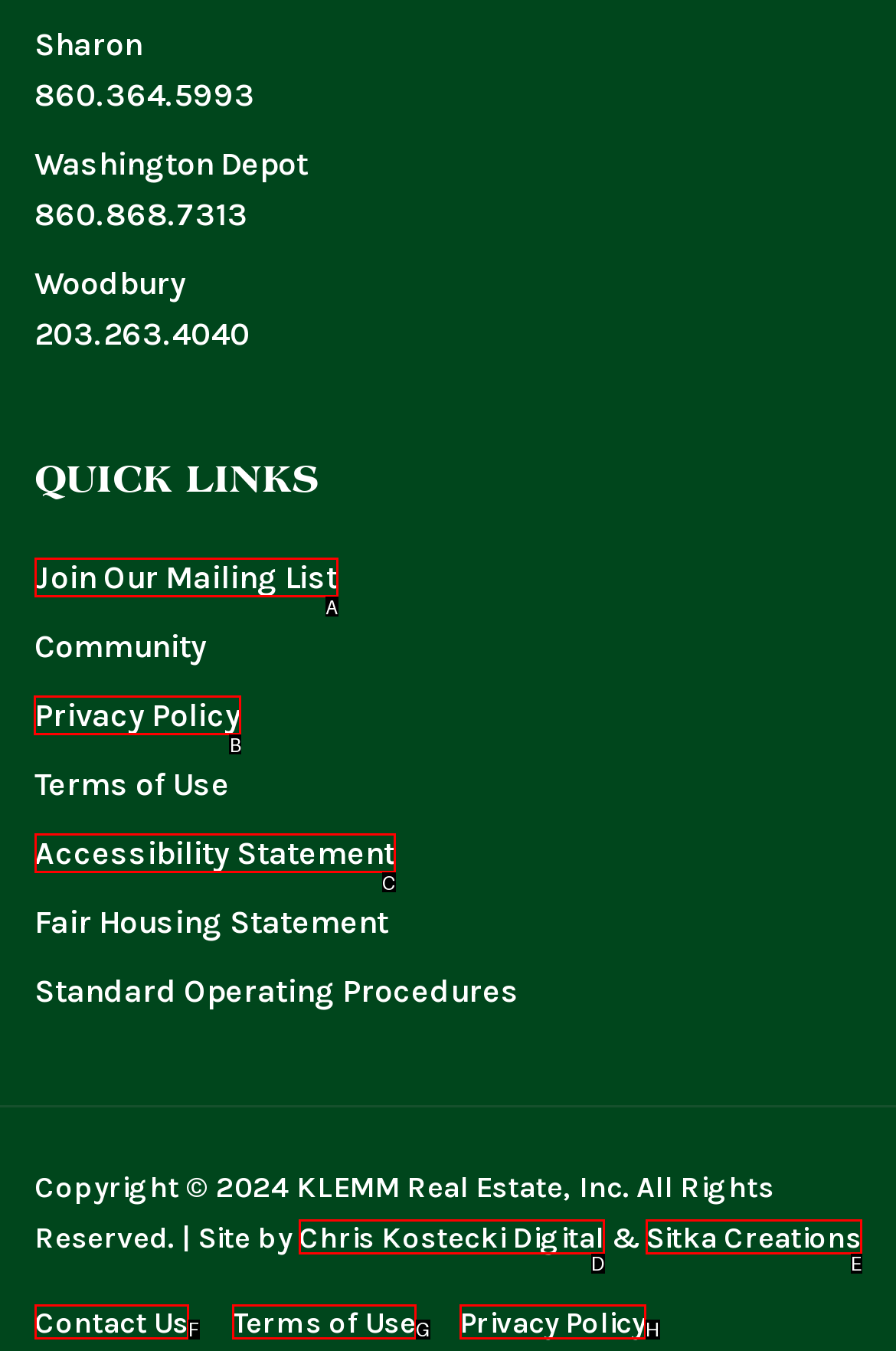Determine the right option to click to perform this task: Go to NEWS page
Answer with the correct letter from the given choices directly.

None